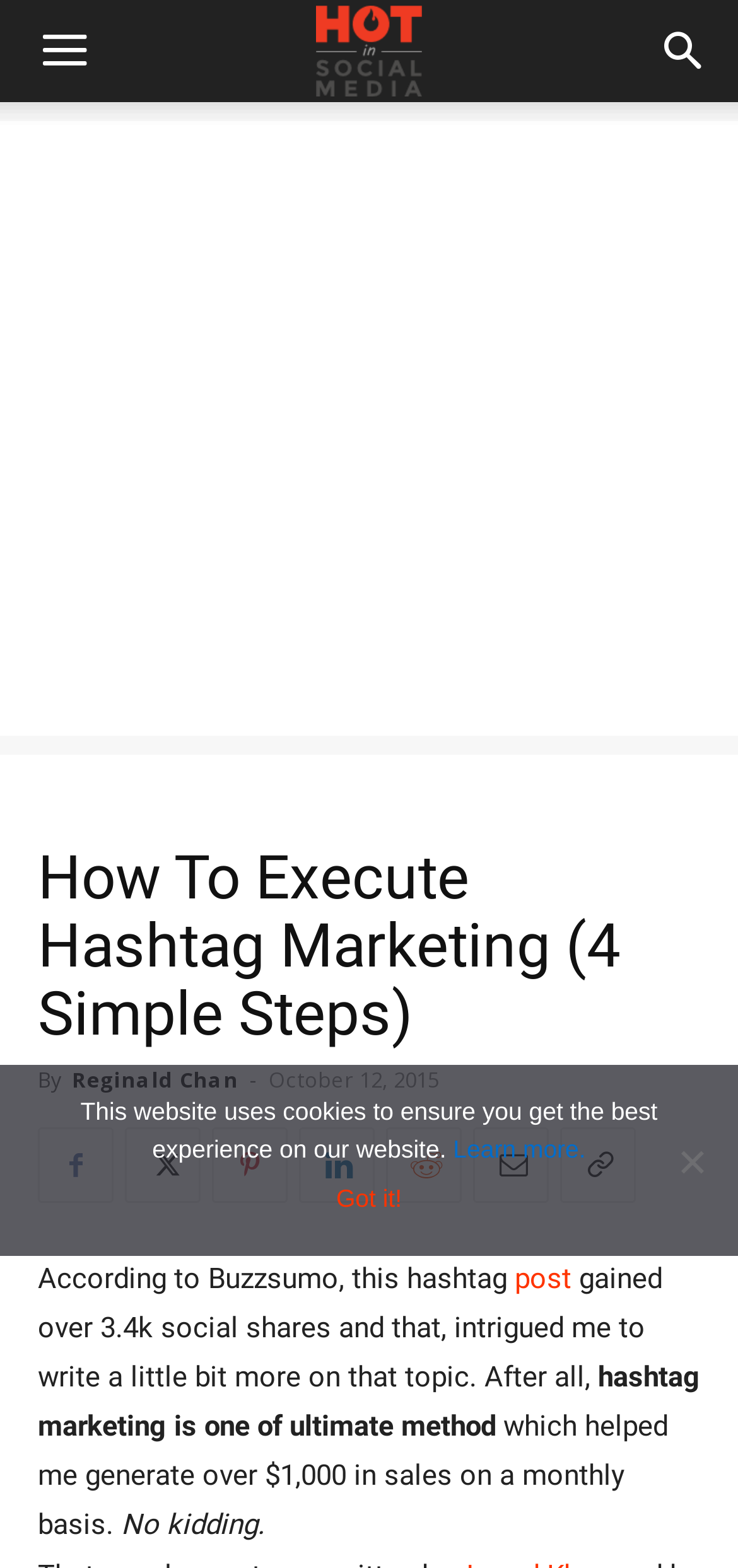Please identify the bounding box coordinates of the clickable element to fulfill the following instruction: "Share the article on social media". The coordinates should be four float numbers between 0 and 1, i.e., [left, top, right, bottom].

[0.051, 0.719, 0.154, 0.767]